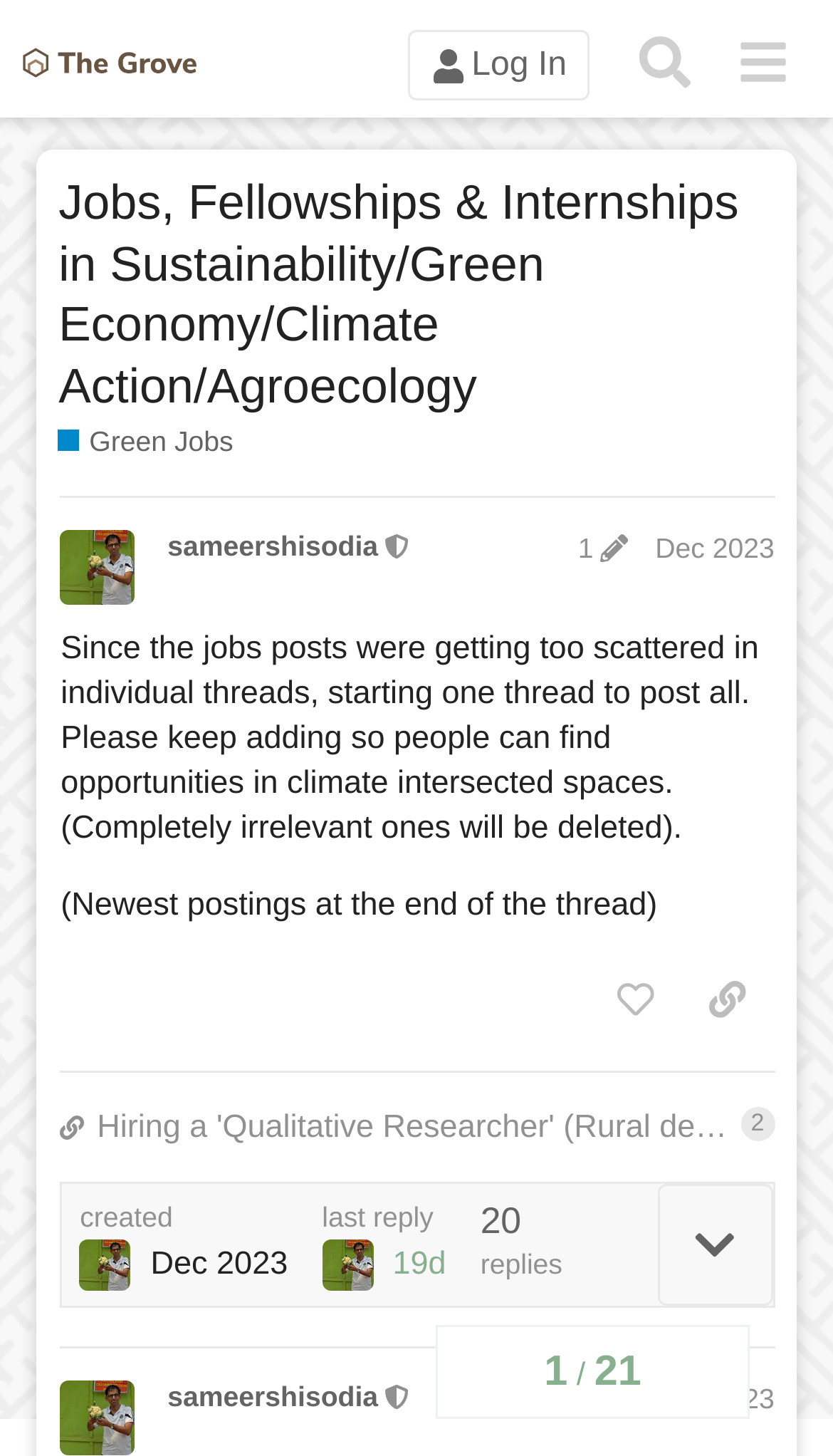Who started the thread?
Utilize the information in the image to give a detailed answer to the question.

I determined the answer by looking at the region with the ID 'post #1 by @sameershisodia', which suggests that the user 'sameershisodia' started the thread.